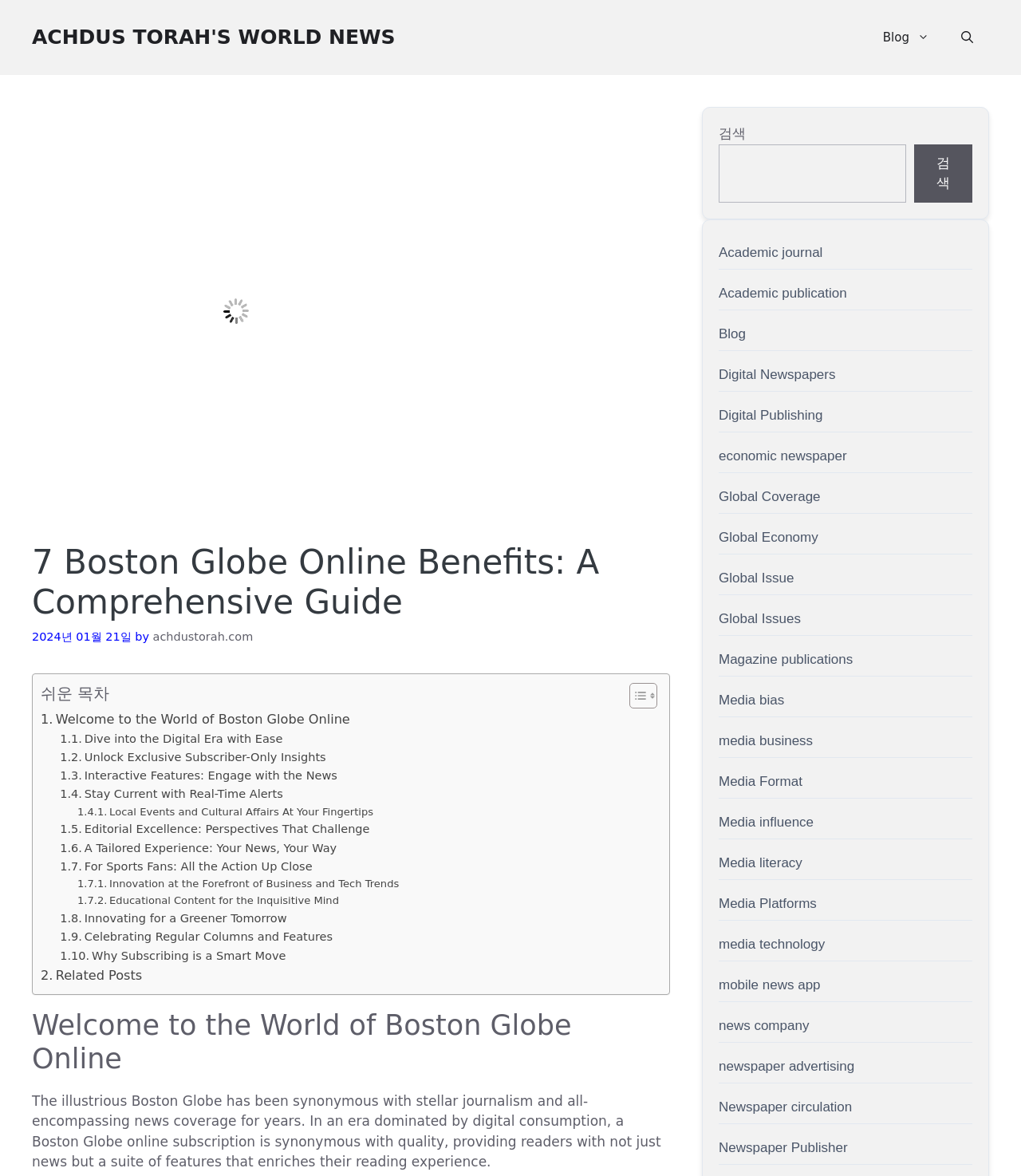Please identify the bounding box coordinates of the clickable area that will fulfill the following instruction: "Toggle the table of content". The coordinates should be in the format of four float numbers between 0 and 1, i.e., [left, top, right, bottom].

[0.605, 0.58, 0.64, 0.603]